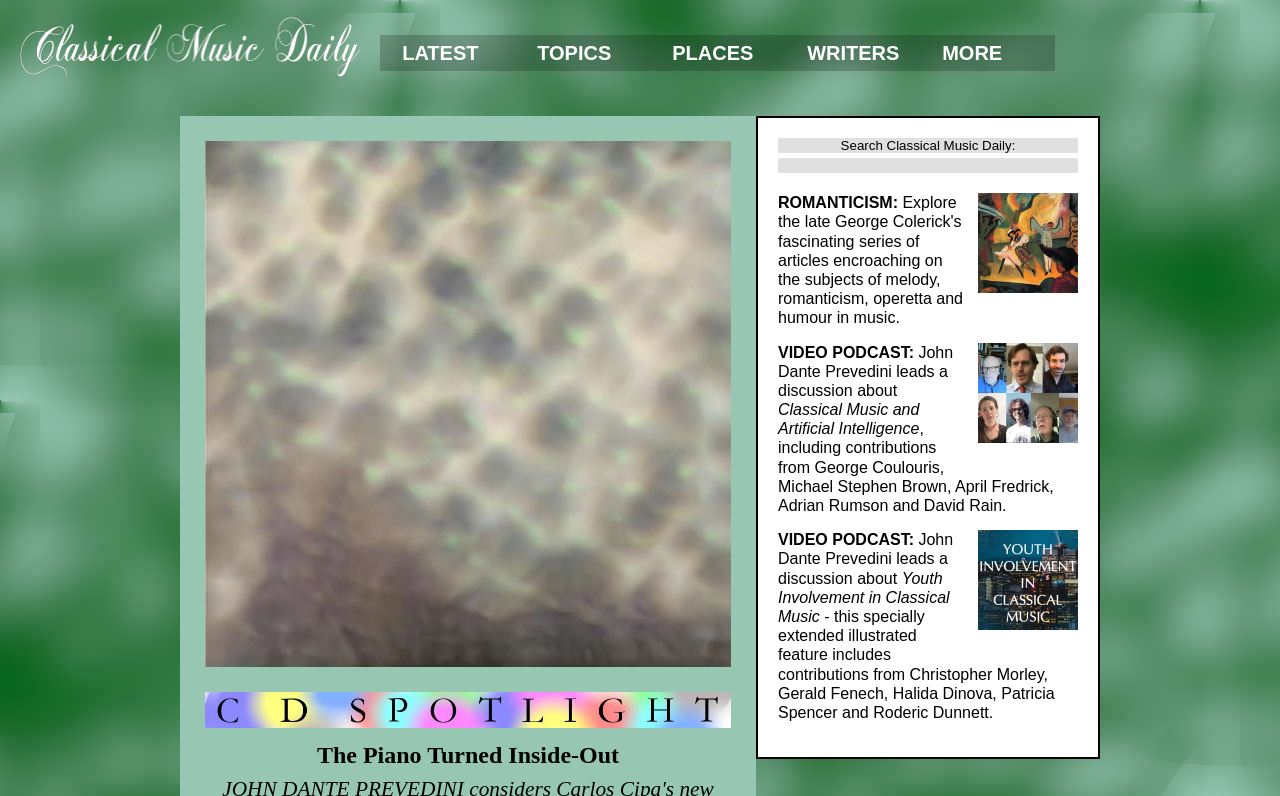Is the search function required?
Look at the screenshot and respond with a single word or phrase.

No